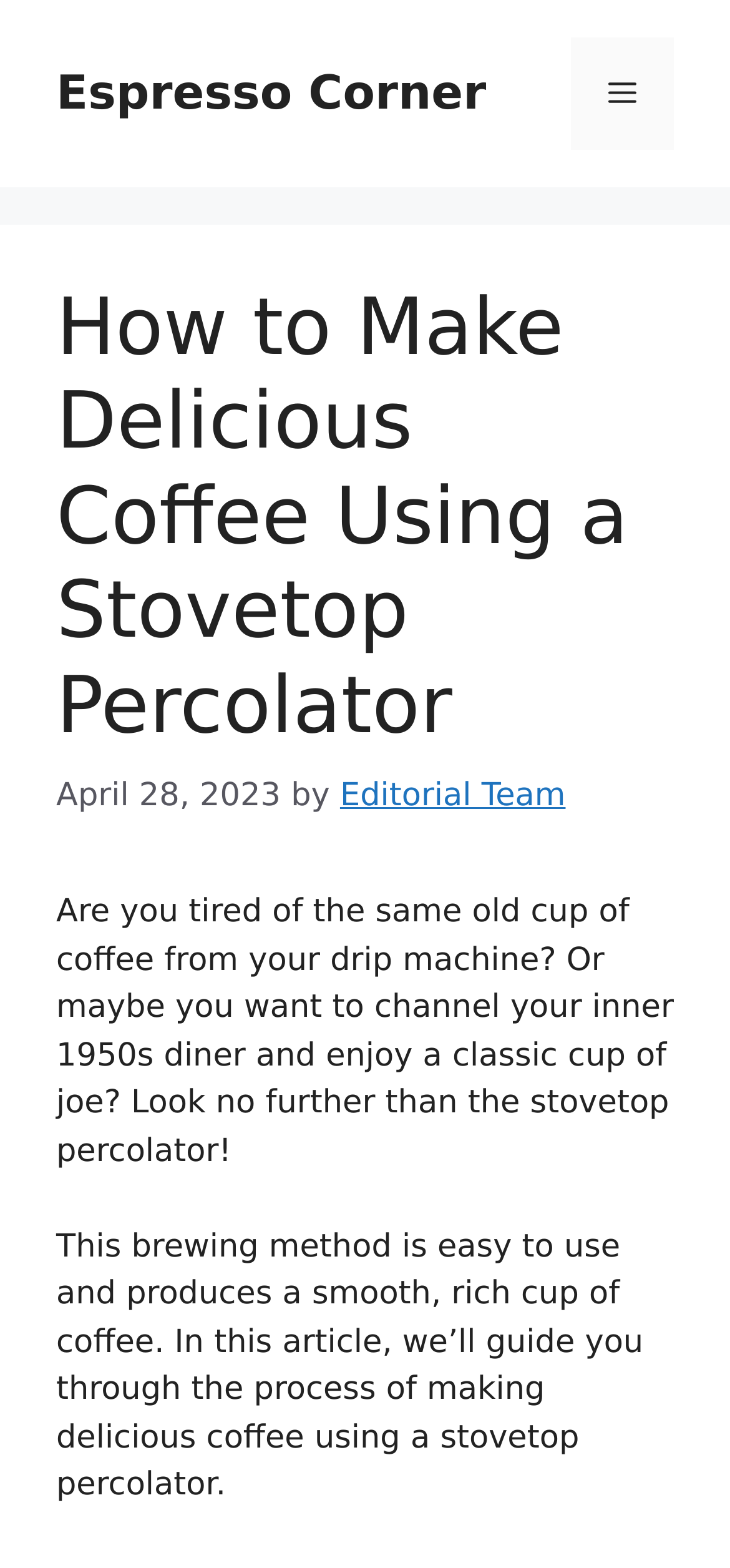Respond with a single word or phrase to the following question:
What is the author of this article?

Editorial Team